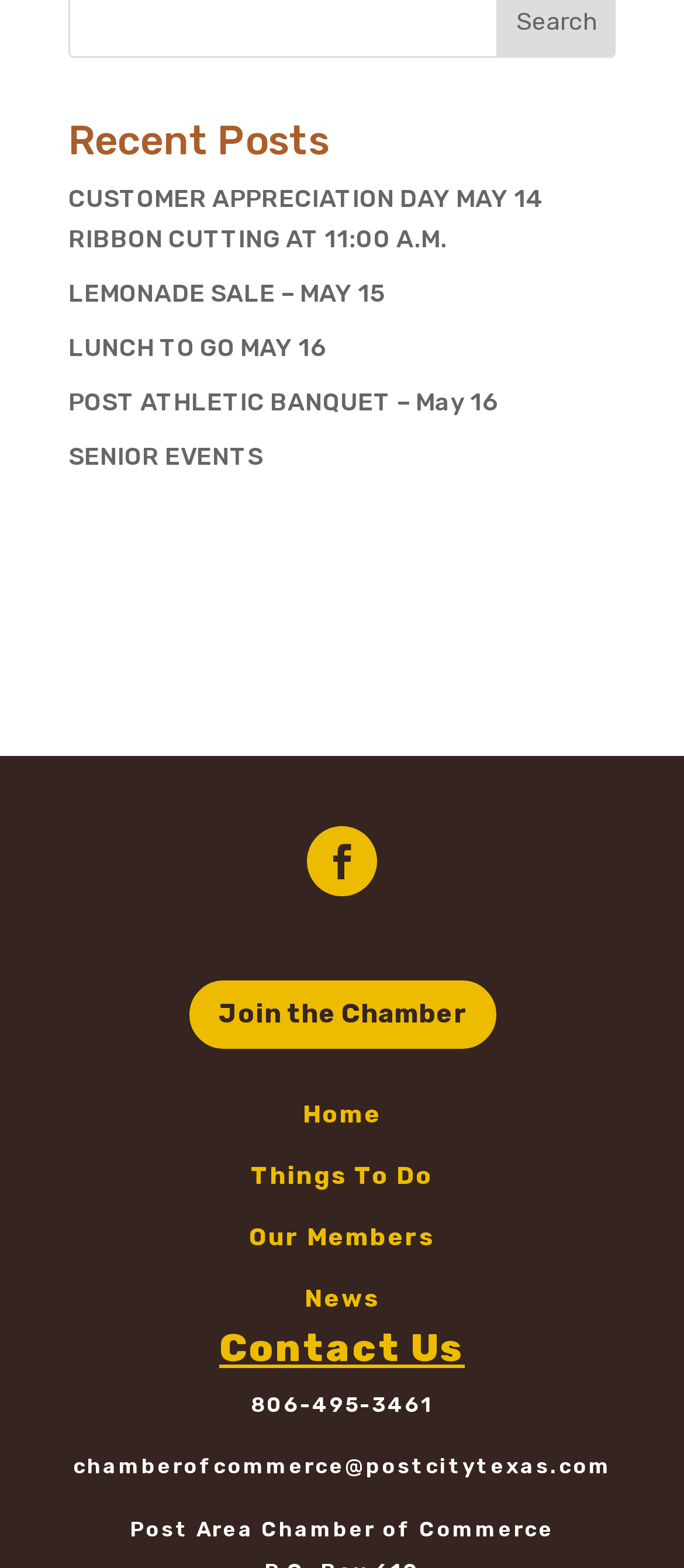Determine the bounding box coordinates of the clickable region to follow the instruction: "Contact the chamber".

[0.321, 0.844, 0.679, 0.874]